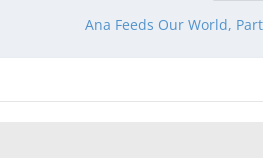Please answer the following question as detailed as possible based on the image: 
What is the publication date of the image?

The publication date of the image is mentioned in the caption as December 5, 2018, indicating its relevance in ongoing discussions about environmental sustainability in agriculture.